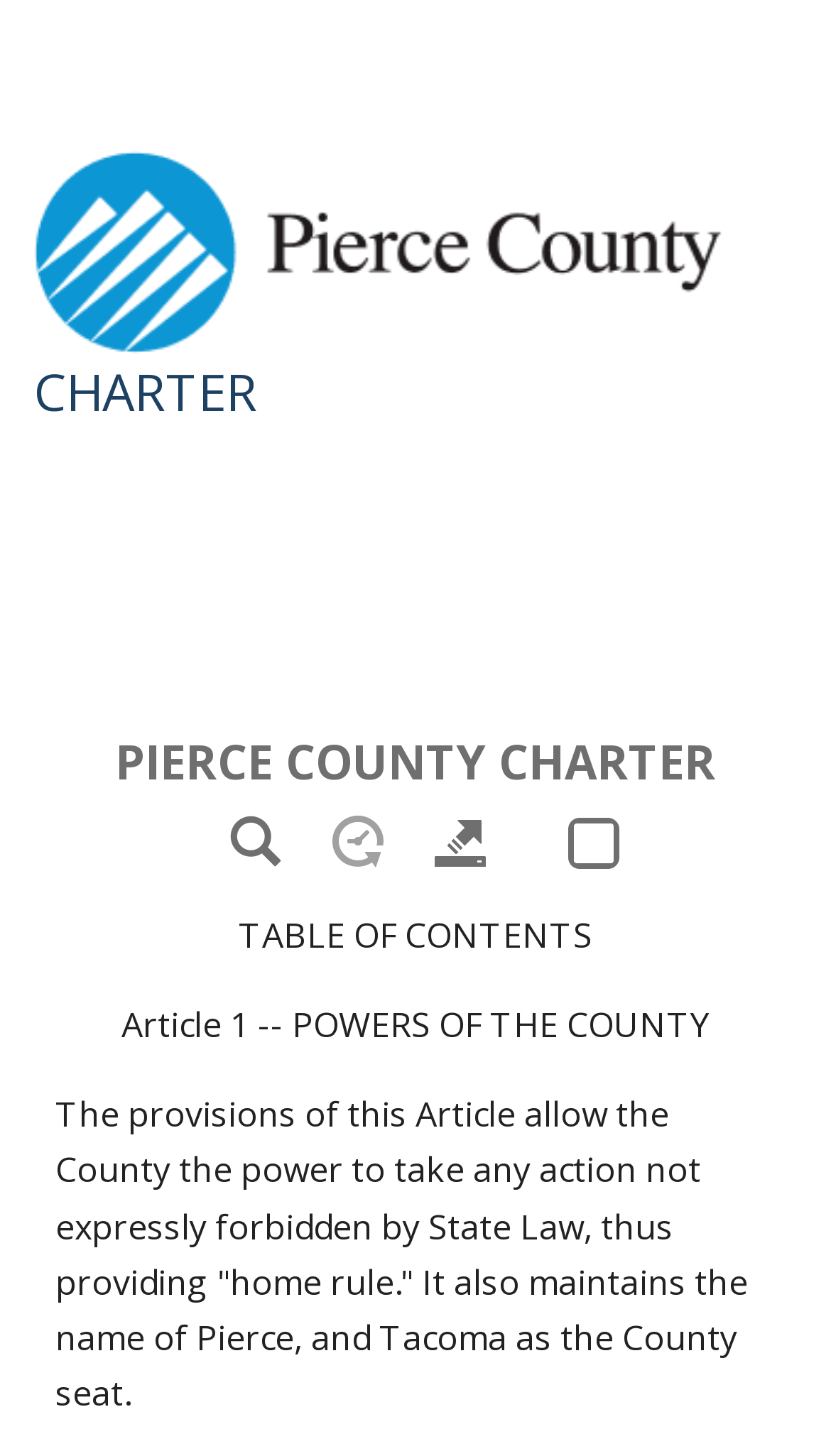Could you locate the bounding box coordinates for the section that should be clicked to accomplish this task: "Click the Next link".

[0.454, 0.0, 0.608, 0.081]